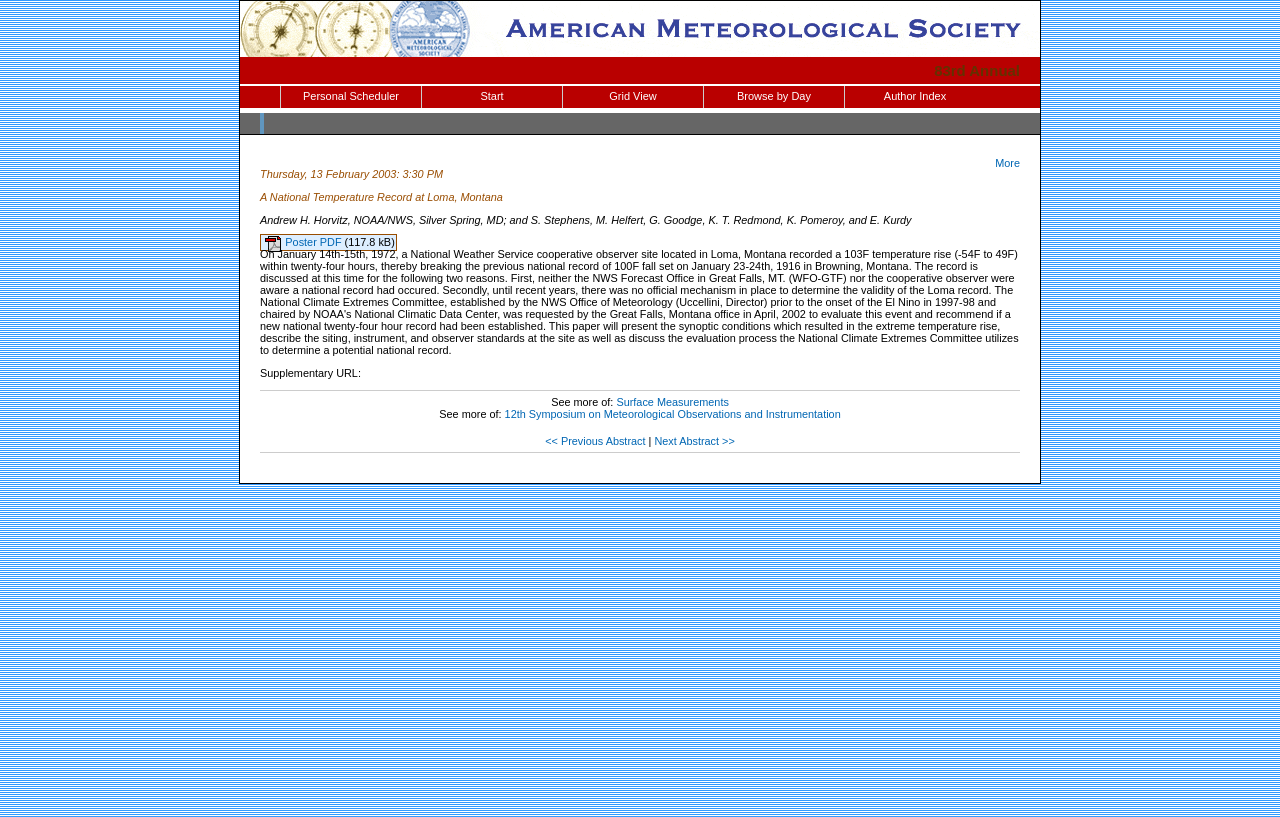Could you indicate the bounding box coordinates of the region to click in order to complete this instruction: "visit the American Meteorological Society website".

[0.188, 0.055, 0.812, 0.073]